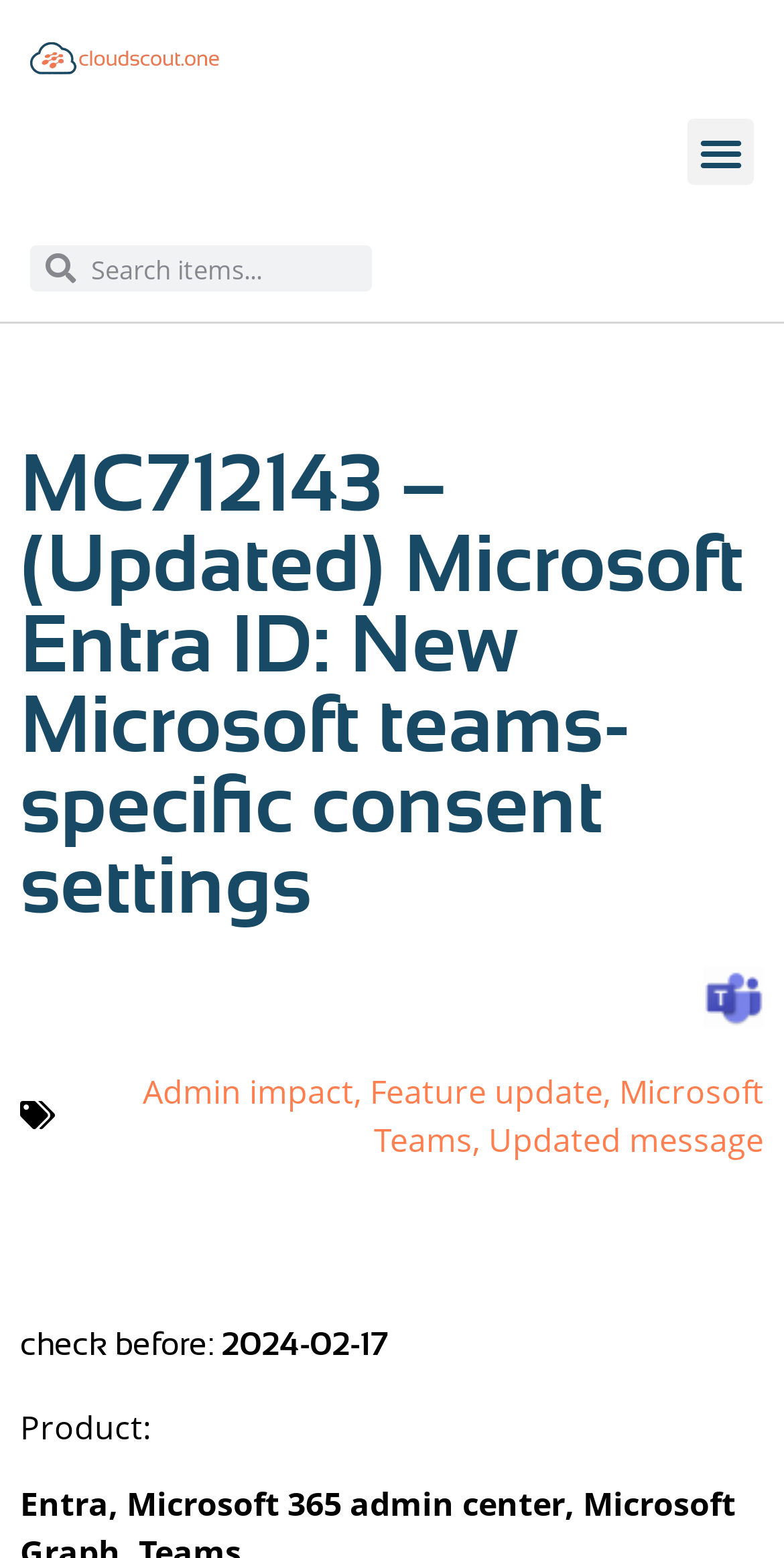Using the image as a reference, answer the following question in as much detail as possible:
What is the product mentioned in the webpage?

I found a heading element with the text 'MC712143 – (Updated) Microsoft Entra ID: New Microsoft teams-specific consent settings', which indicates that the product mentioned in the webpage is Microsoft Entra ID.